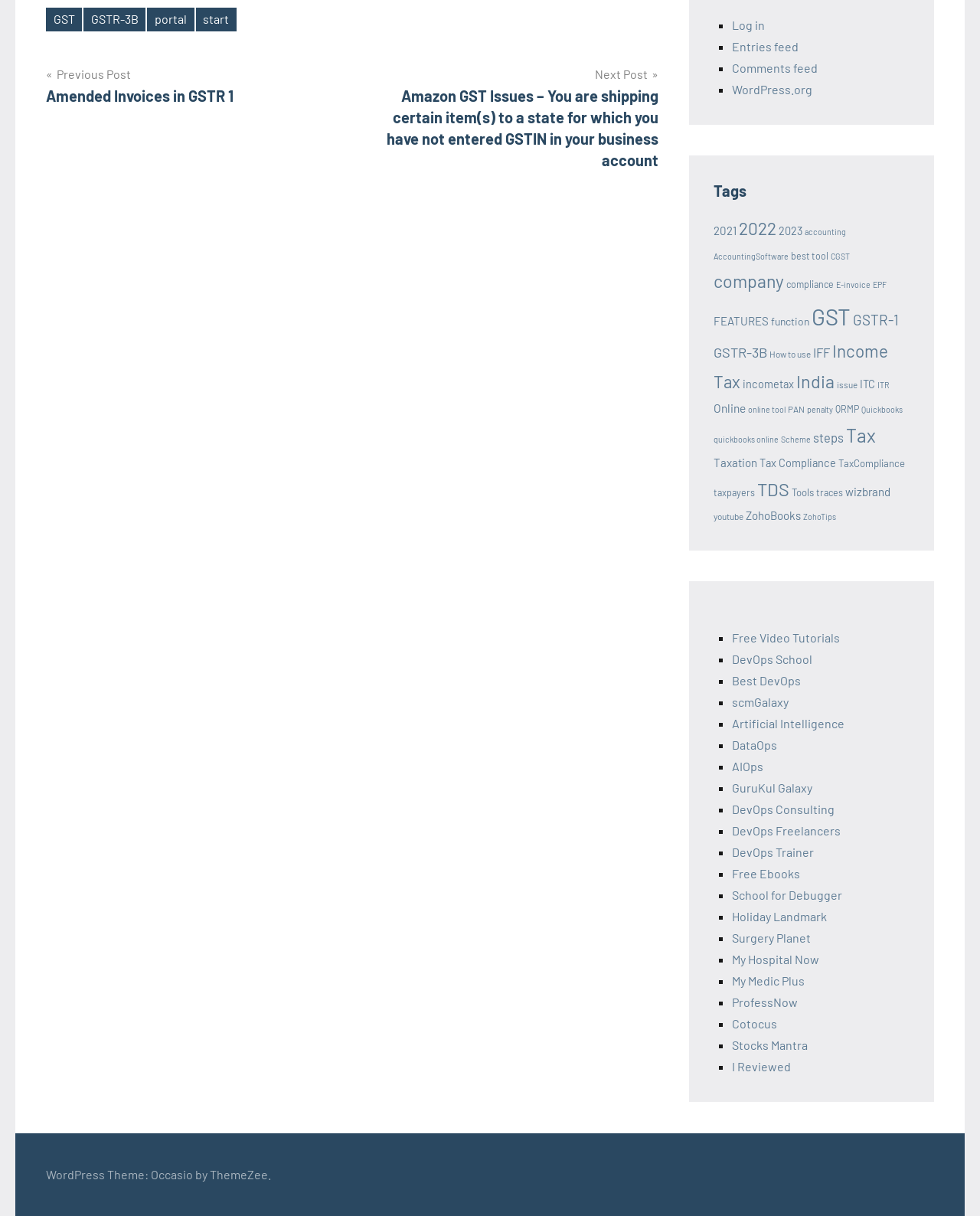What is the name of the accounting software mentioned in the tags section?
Answer the question with as much detail as possible.

The accounting software mentioned in the tags section is Quickbooks, which can be inferred from the links 'Quickbooks' and 'quickbooks online'.